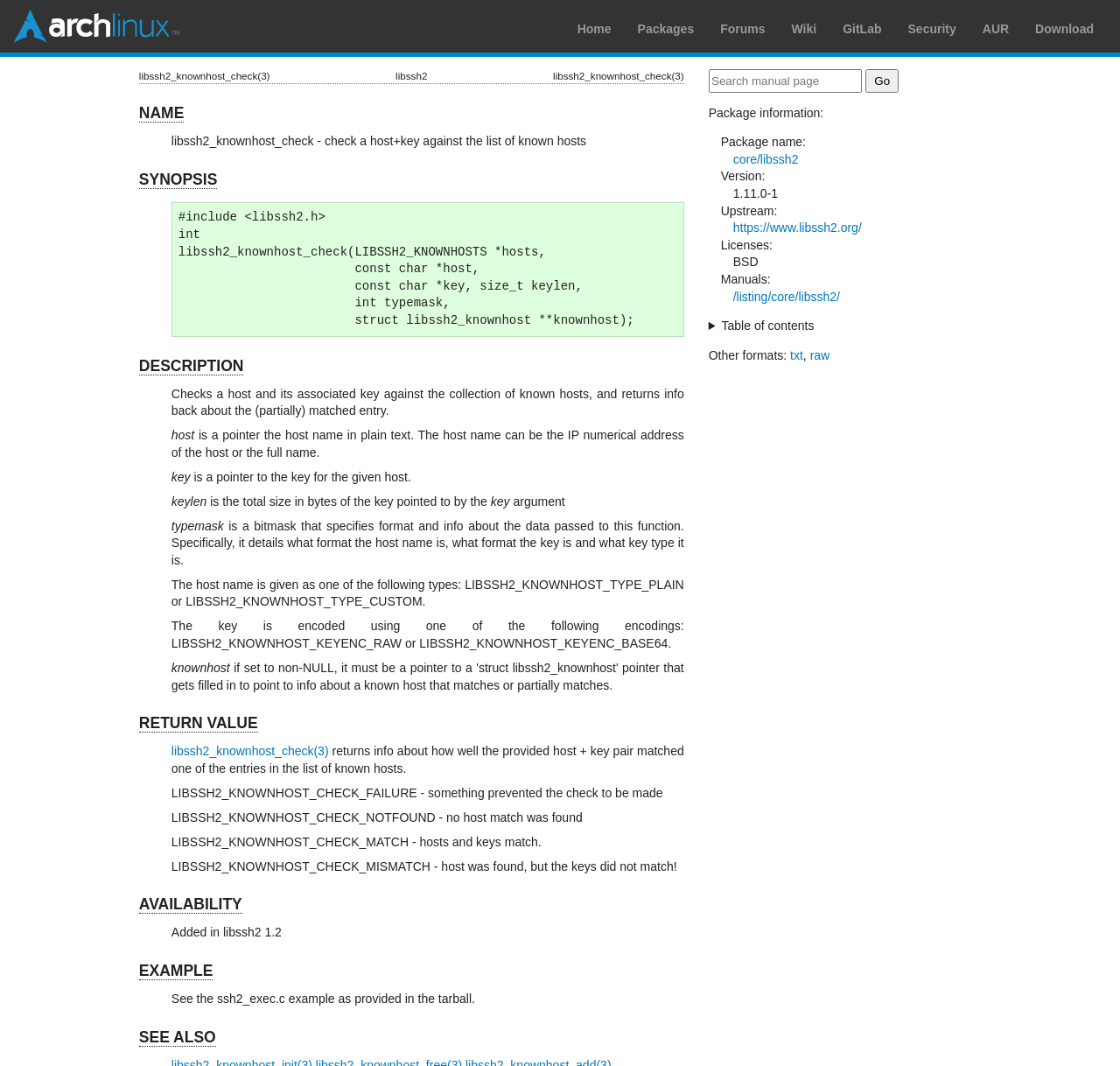Locate the bounding box coordinates of the clickable region to complete the following instruction: "Check the 'libssh2_knownhost_check(3)' documentation."

[0.124, 0.065, 0.611, 0.078]